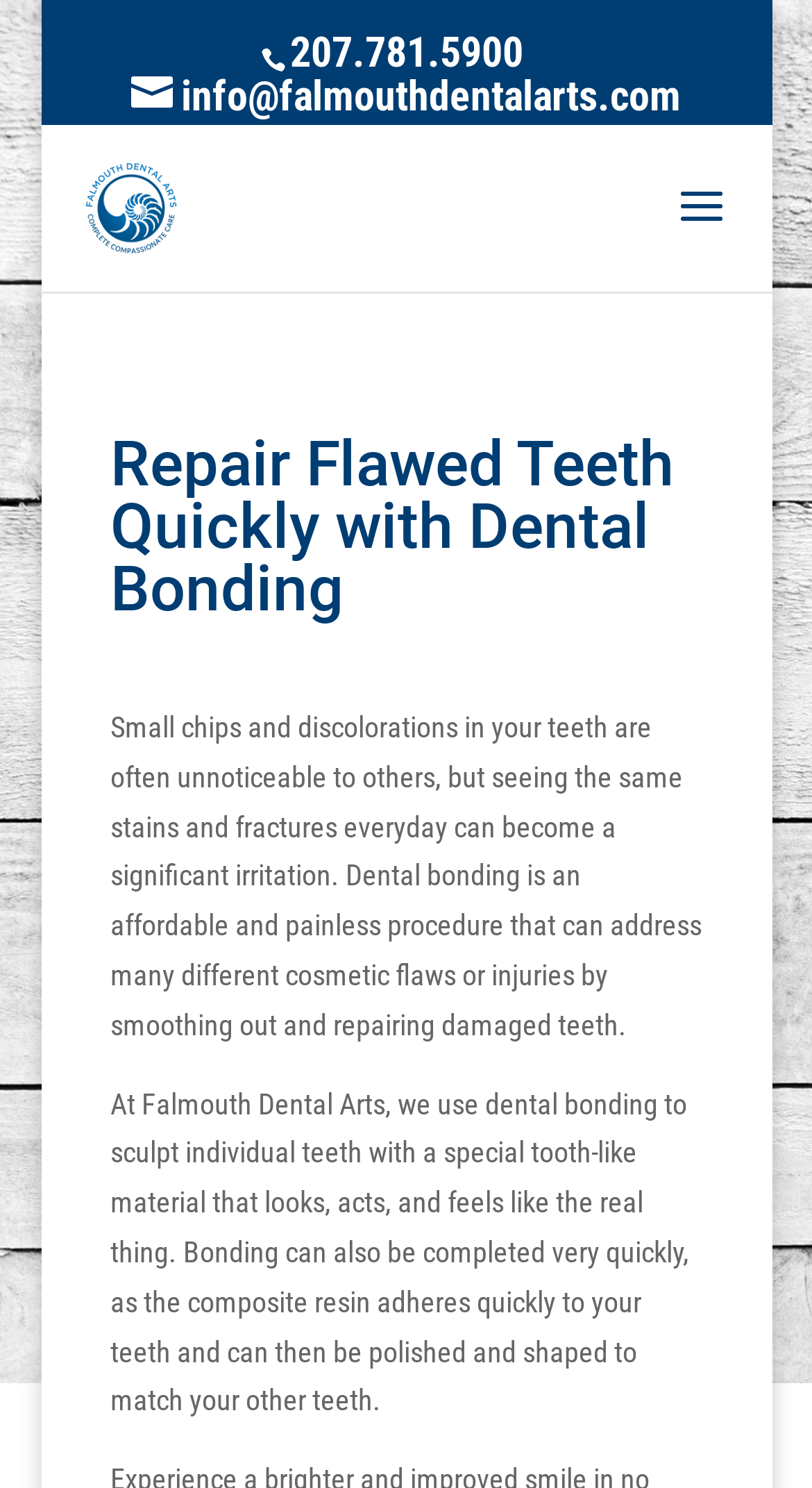Give a one-word or one-phrase response to the question: 
What is the phone number of Falmouth Dental Arts?

207.781.5900